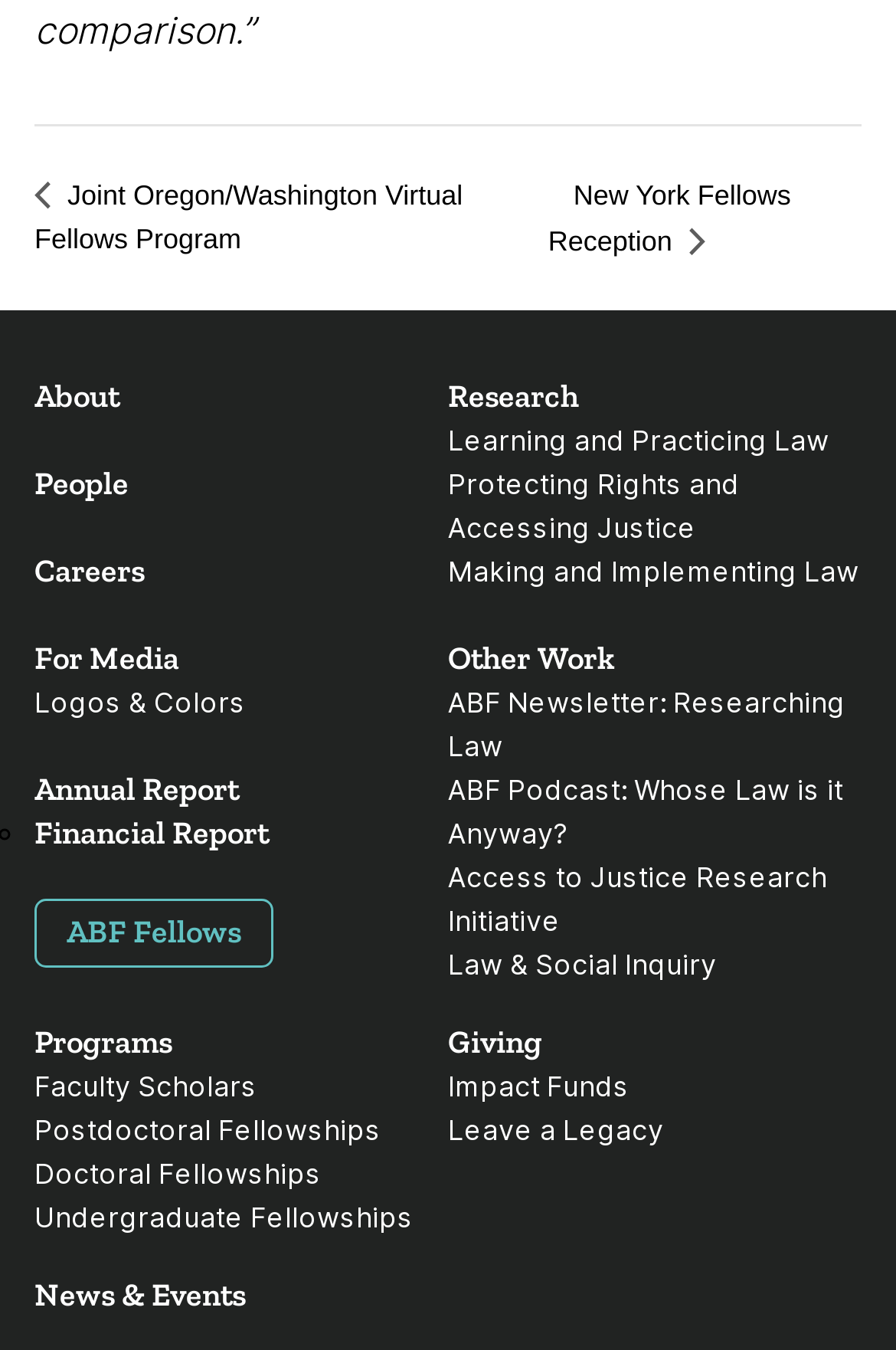Provide a one-word or short-phrase answer to the question:
How many links are there in the navigation menu?

24